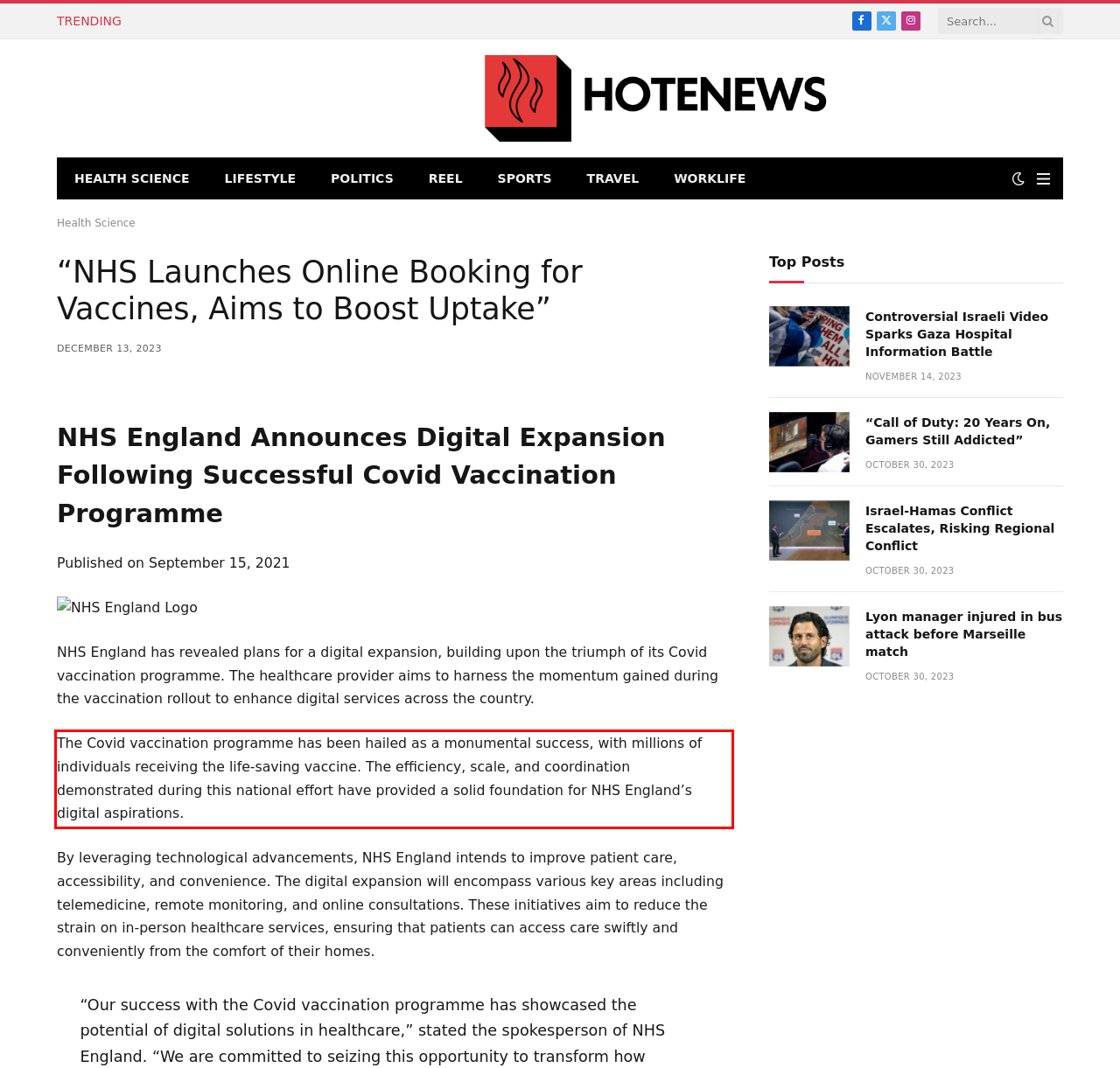Using OCR, extract the text content found within the red bounding box in the given webpage screenshot.

The Covid vaccination programme has been hailed as a monumental success, with millions of individuals receiving the life-saving vaccine. The efficiency, scale, and coordination demonstrated during this national effort have provided a solid foundation for NHS England’s digital aspirations.